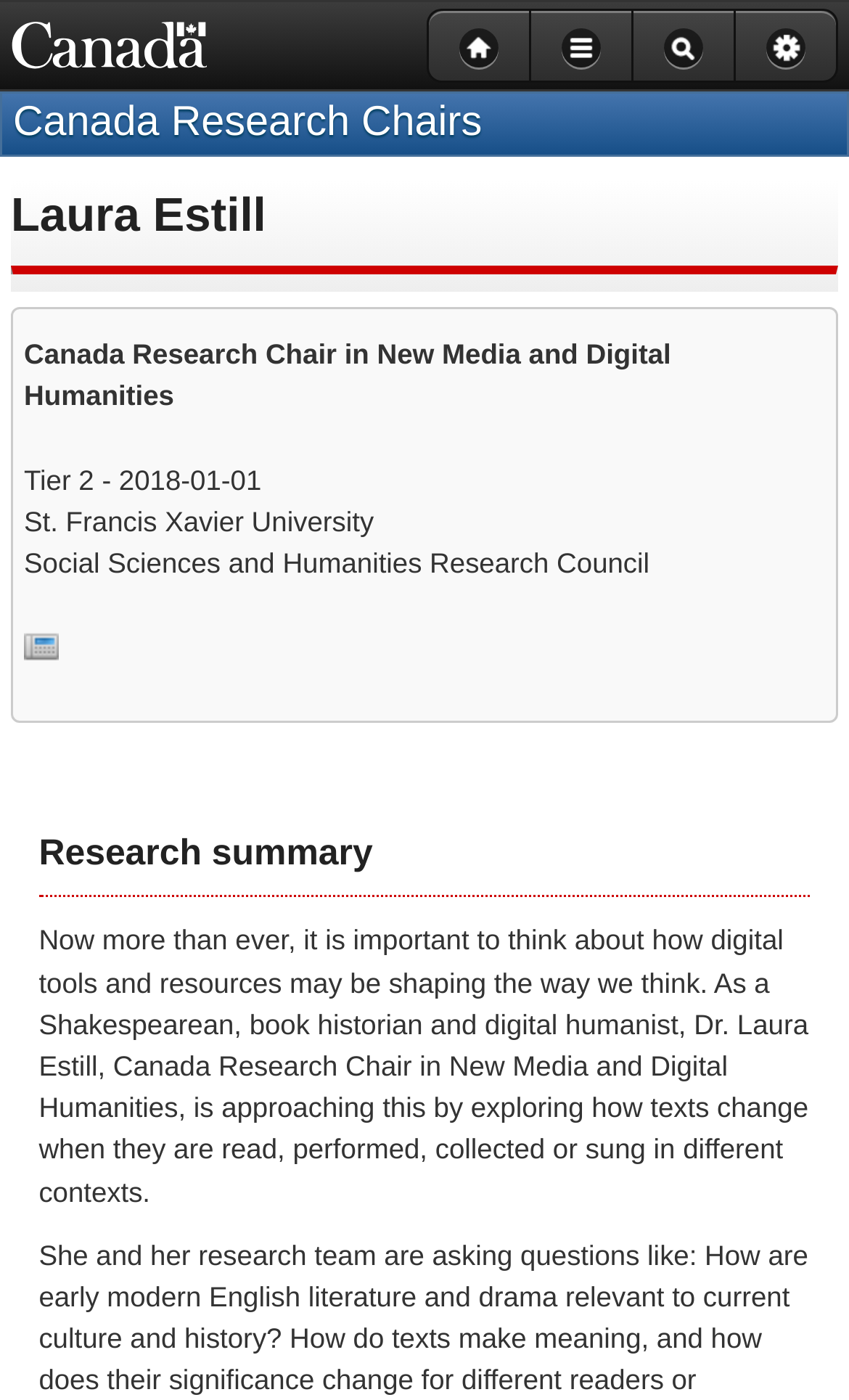What is the research focus of Dr. Laura Estill?
Give a detailed and exhaustive answer to the question.

The research focus of Dr. Laura Estill can be found in the StaticText element with the text 'Canada Research Chair in New Media and Digital Humanities' which is a sub-element of the link 'Canada Research Chairs'.